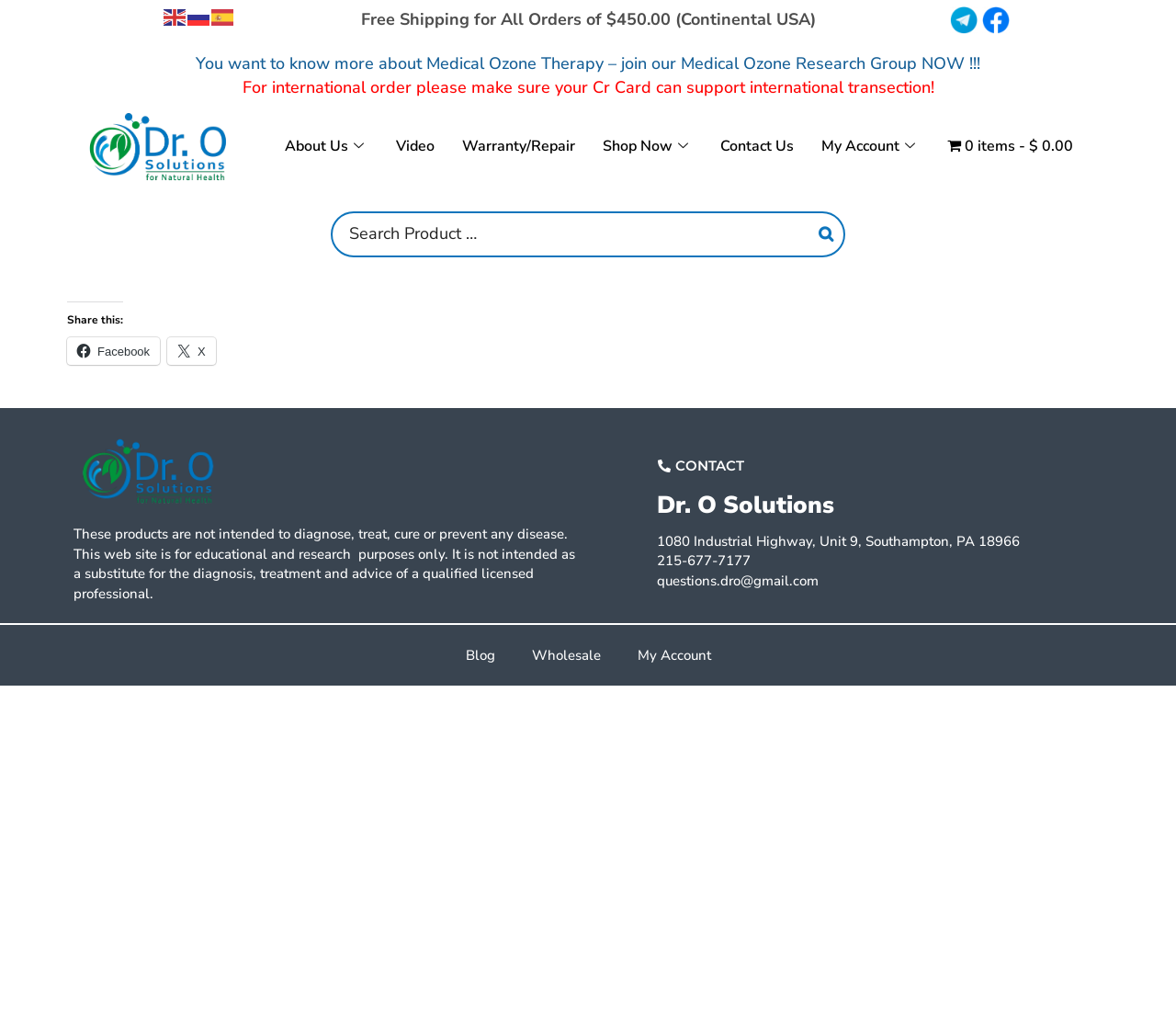Create an elaborate caption for the webpage.

The webpage is about Dr. O Solutions, a company that provides ozone products for natural health. At the top left corner, there are three language options: English, Russian, and Spanish, each accompanied by a small flag icon. 

Below the language options, a prominent heading announces "Free Shipping for All Orders of $450.00 (Continental USA)". To the right of this heading, there is a logo of the company, followed by social media icons for Facebook and another platform.

In the middle of the page, a large call-to-action button invites visitors to join a Medical Ozone Research Group. Below this, a static text warns international customers to ensure their credit cards support international transactions.

On the left side of the page, there is a navigation menu with links to "About Us", "Video", "Warranty/Repair", "Shop Now", "Contact Us", "My Account", and "Cart" with a zero item count. The cart icon is displayed next to the cart link.

A search bar is located above the navigation menu, accompanied by a search button. 

The main content of the page is an article that takes up most of the page's width. At the top of the article, there is a "Share this:" heading, followed by Facebook and X icons.

At the bottom of the page, there is a Dr. O Solutions logo, a disclaimer stating that the products are not intended to diagnose, treat, cure, or prevent any disease, and a contact section with the company's address, phone number, and email. There are also links to "Blog", "Wholesale", and "My Account" at the bottom.